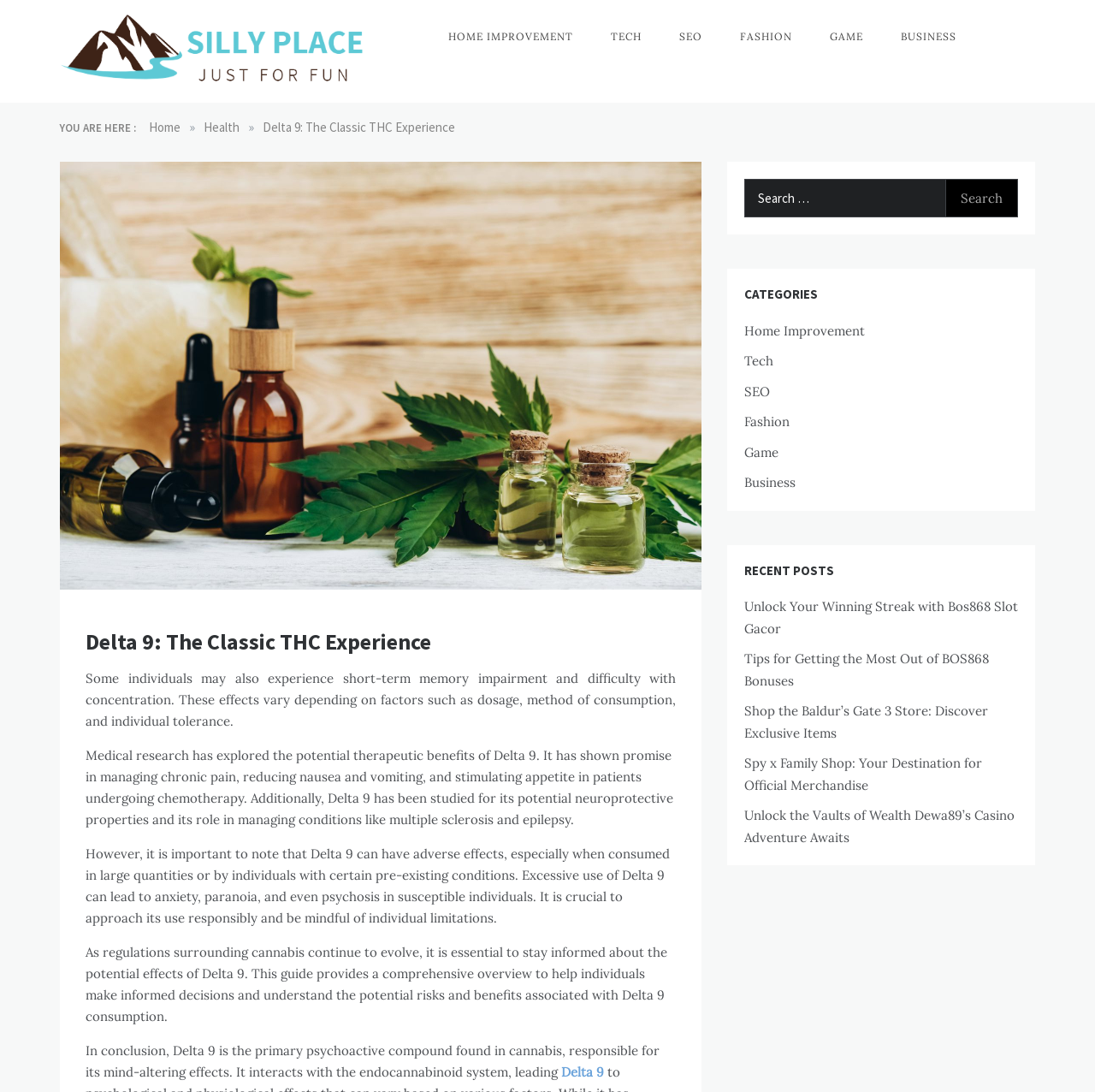Please predict the bounding box coordinates of the element's region where a click is necessary to complete the following instruction: "Go to the TECH page". The coordinates should be represented by four float numbers between 0 and 1, i.e., [left, top, right, bottom].

[0.542, 0.0, 0.602, 0.067]